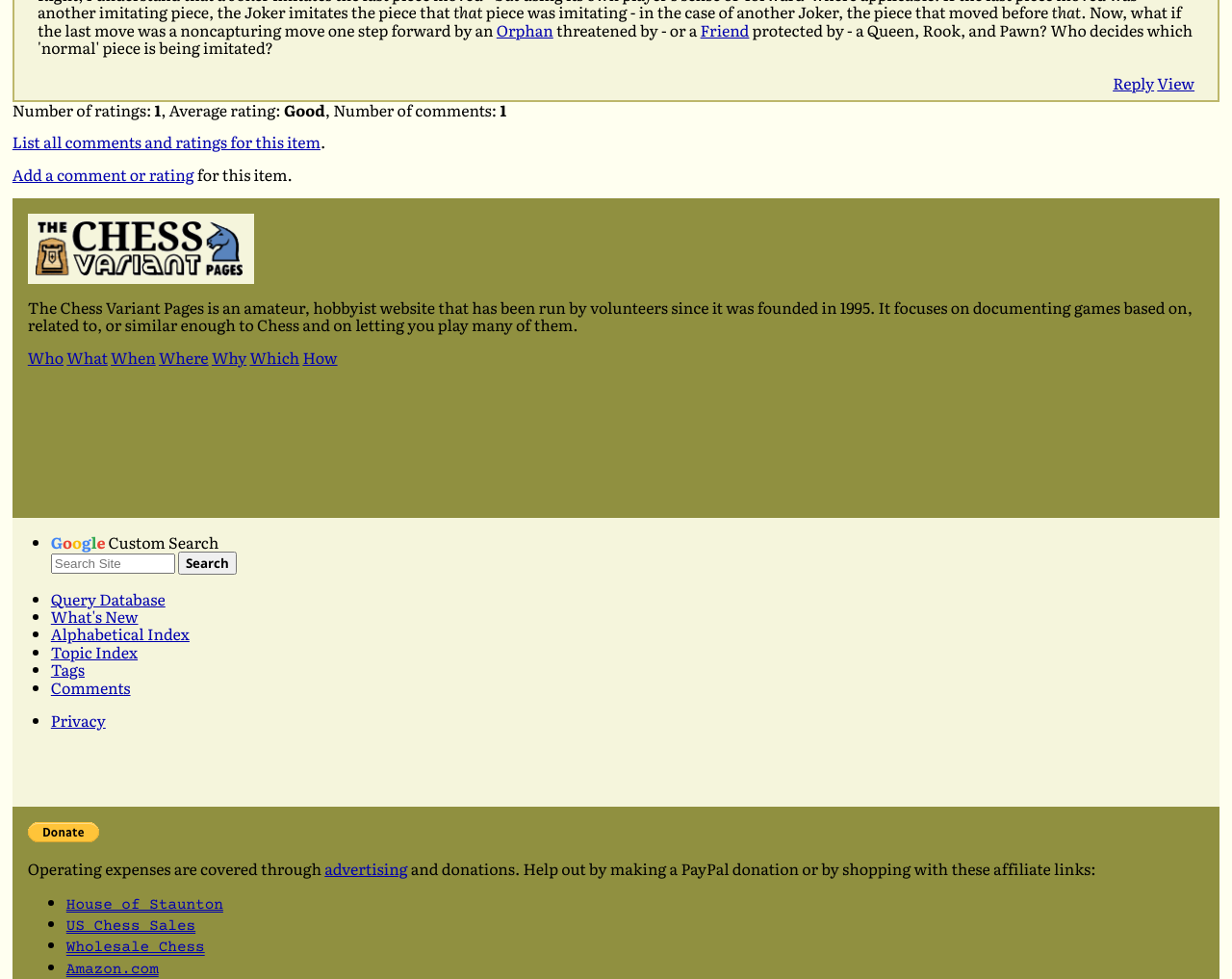Analyze the image and give a detailed response to the question:
What types of resources are available on this website?

The website provides various resources related to Chess, including games, databases, and indexes. This is evident from the presence of links such as 'Query Database', 'Alphabetical Index', and 'Topic Index'.